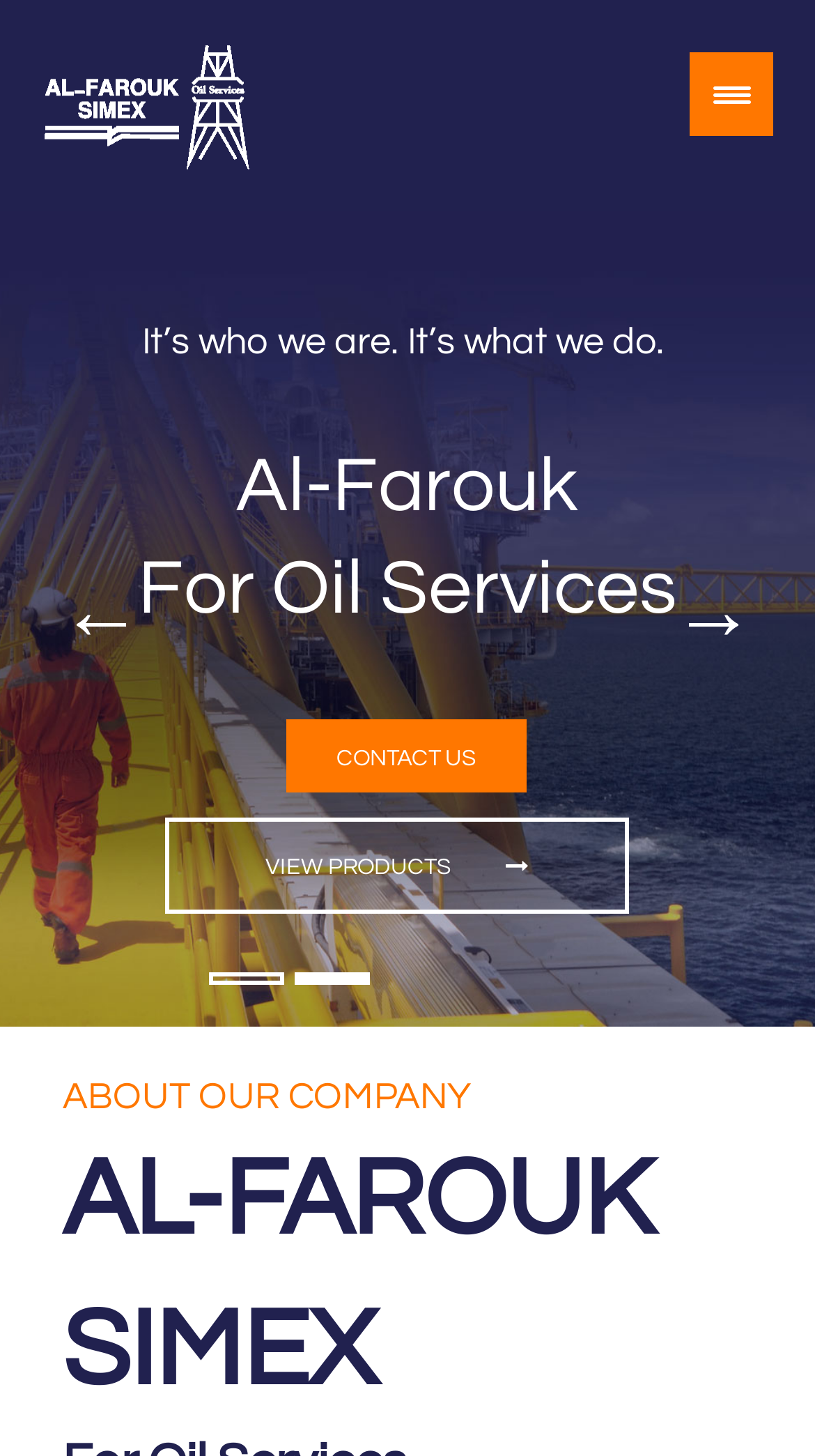Provide a brief response to the question below using a single word or phrase: 
How many links are there in the top section?

2